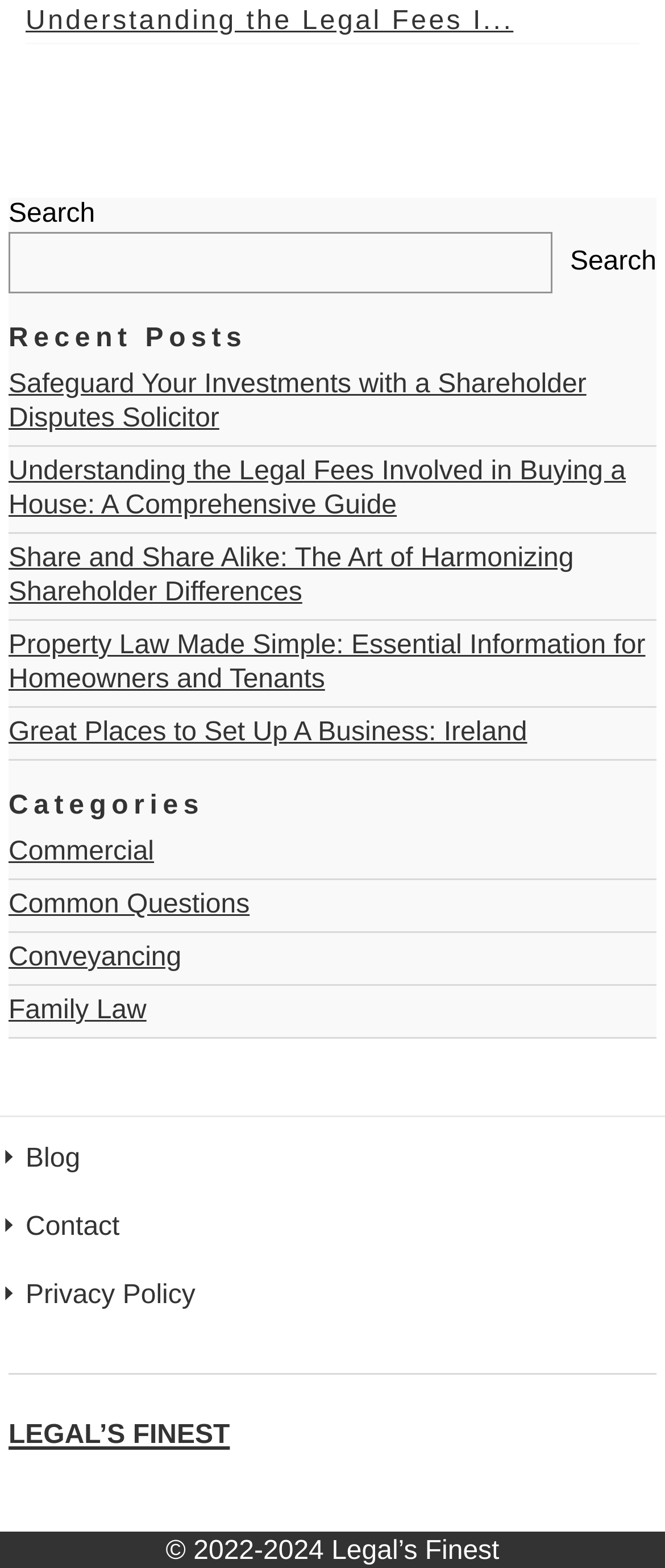Identify the bounding box coordinates of the section that should be clicked to achieve the task described: "visit the blog".

[0.038, 0.729, 0.121, 0.751]